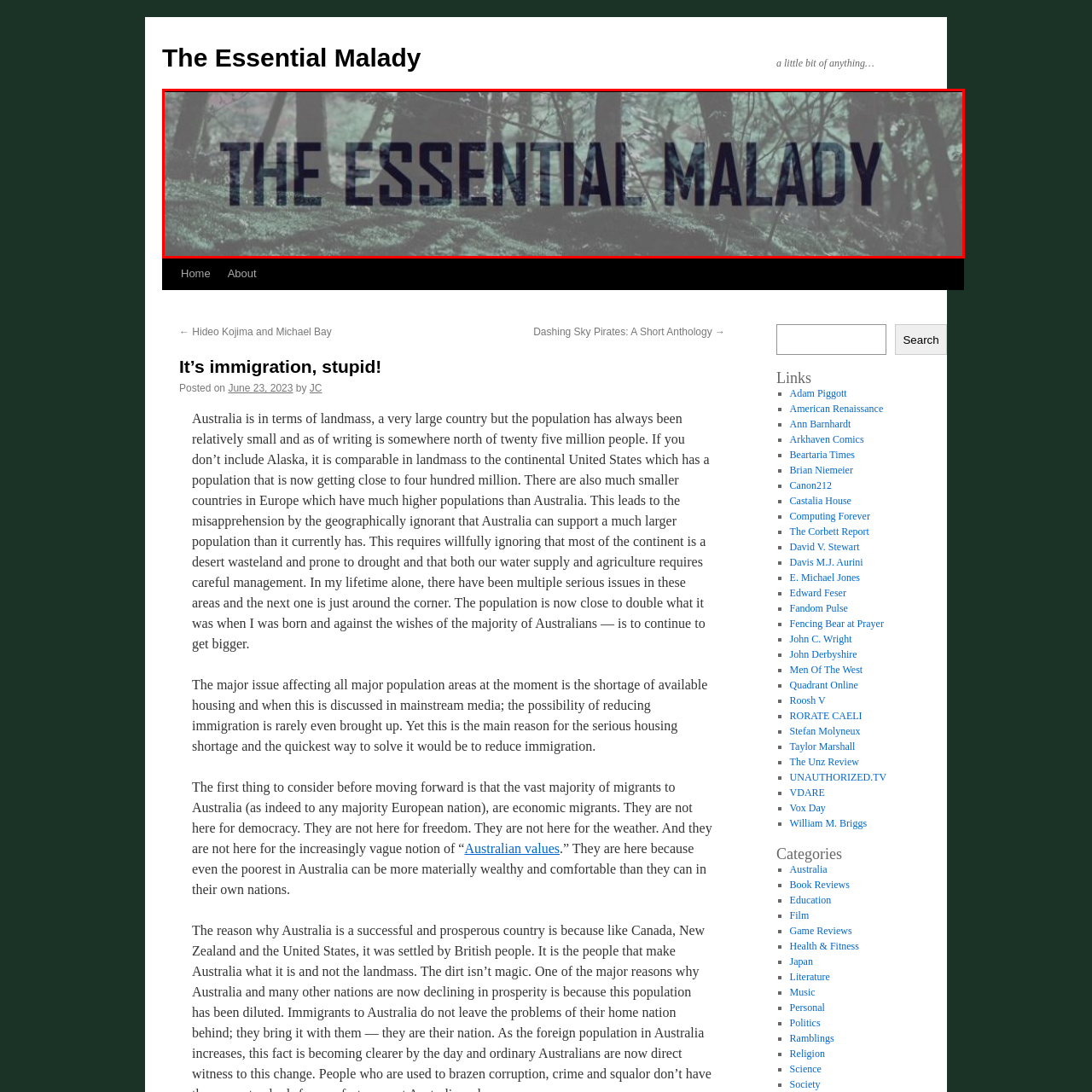Review the part of the image encased in the red box and give an elaborate answer to the question posed: What tone does the imagery set for readers?

The imagery in the image, which features a serene yet mysterious forest environment, sets a thought-provoking tone for readers, hinting at the challenges and considerations surrounding population dynamics in vast landscapes.